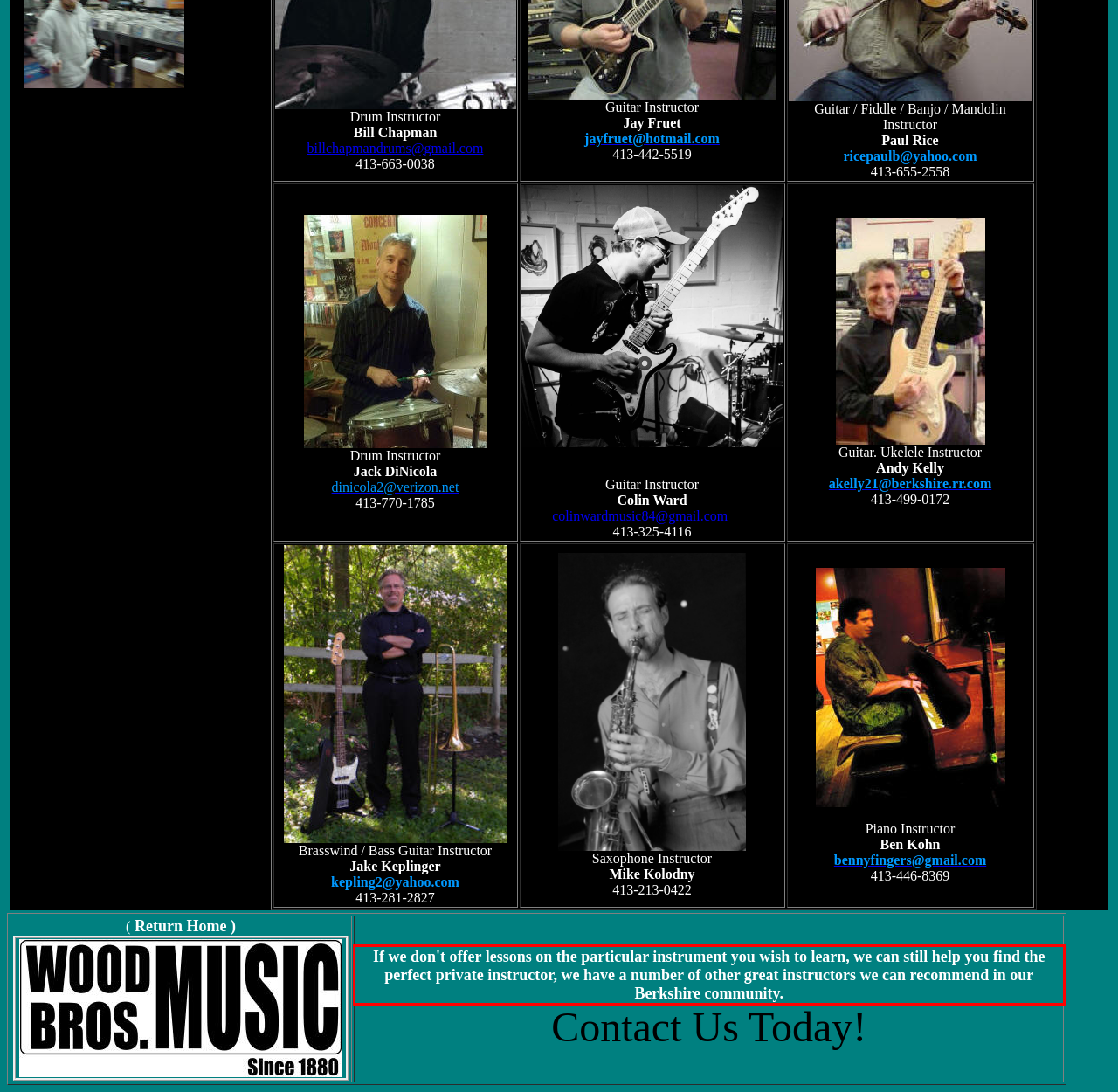Examine the webpage screenshot and use OCR to recognize and output the text within the red bounding box.

If we don't offer lessons on the particular instrument you wish to learn, we can still help you find the perfect private instructor, we have a number of other great instructors we can recommend in our Berkshire community.